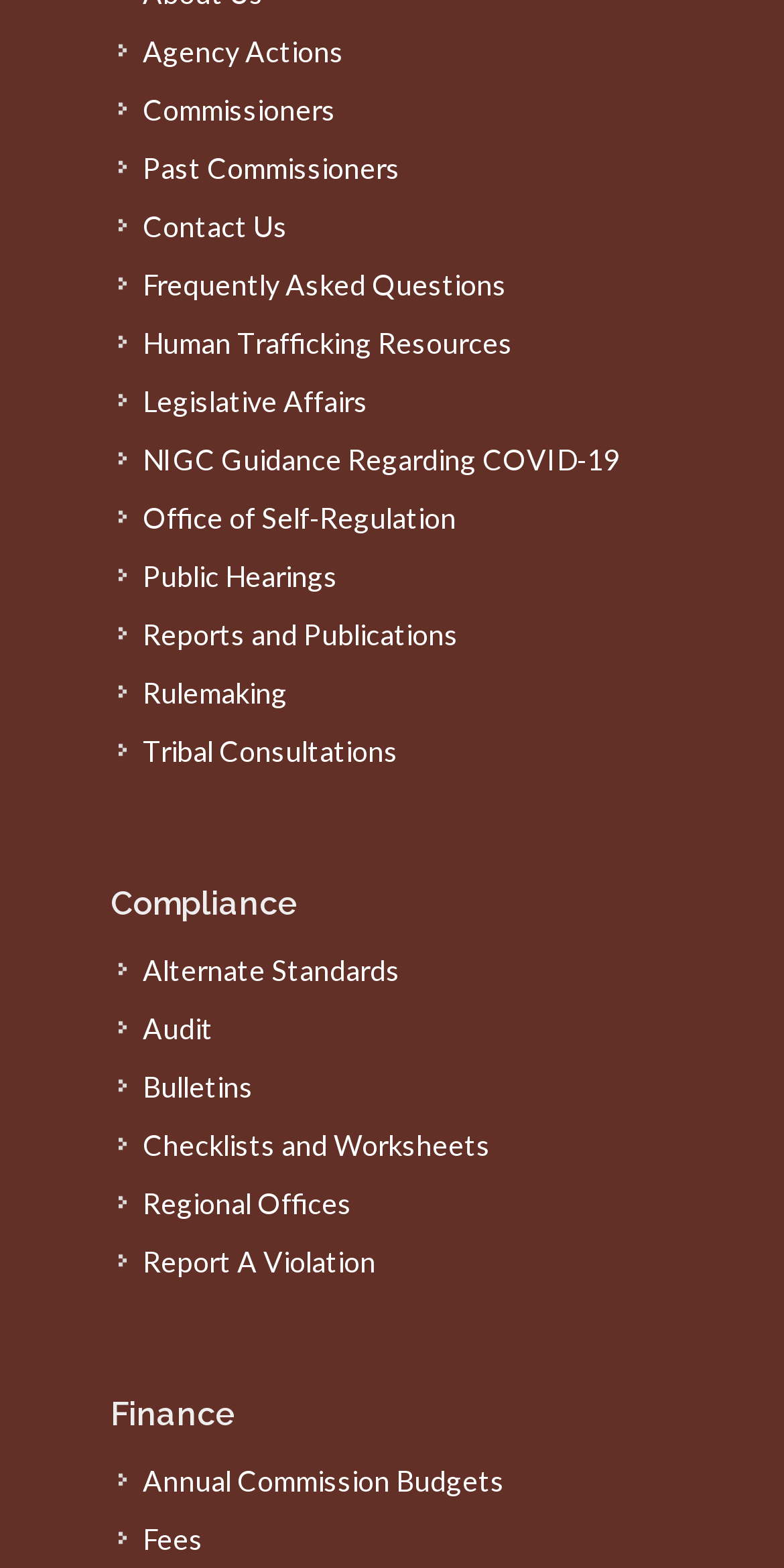Show the bounding box coordinates of the region that should be clicked to follow the instruction: "View Annual Commission Budgets."

[0.151, 0.931, 0.651, 0.958]